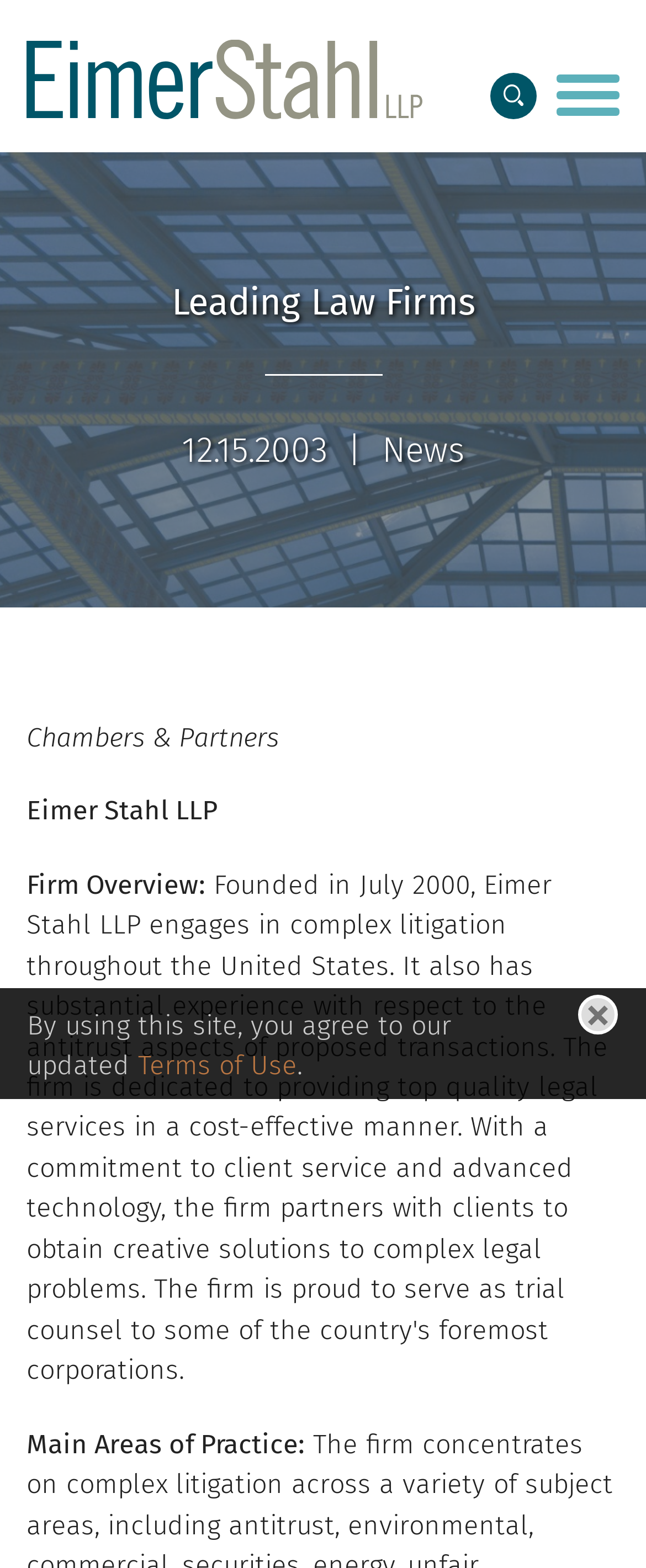Locate the bounding box coordinates of the element to click to perform the following action: 'Open the main menu'. The coordinates should be given as four float values between 0 and 1, in the form of [left, top, right, bottom].

[0.851, 0.046, 0.969, 0.08]